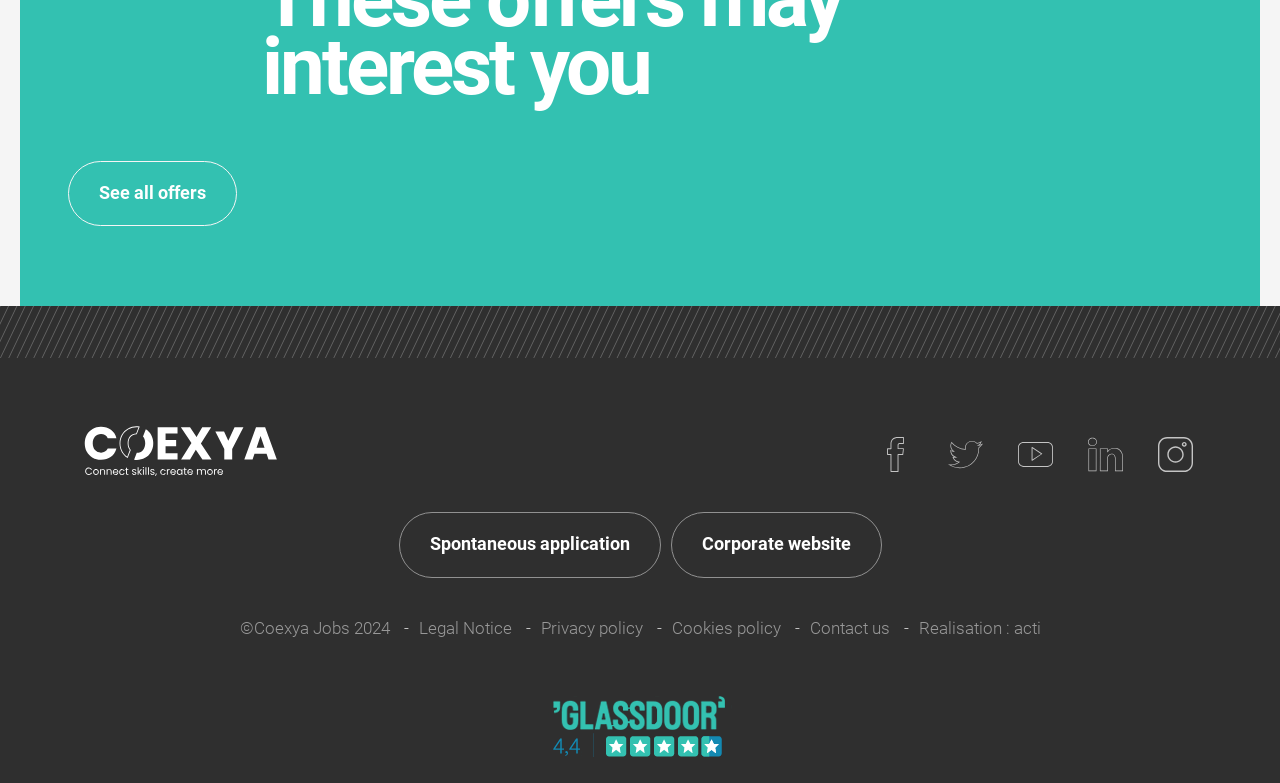Please indicate the bounding box coordinates for the clickable area to complete the following task: "Click on the SixFifty logo". The coordinates should be specified as four float numbers between 0 and 1, i.e., [left, top, right, bottom].

None